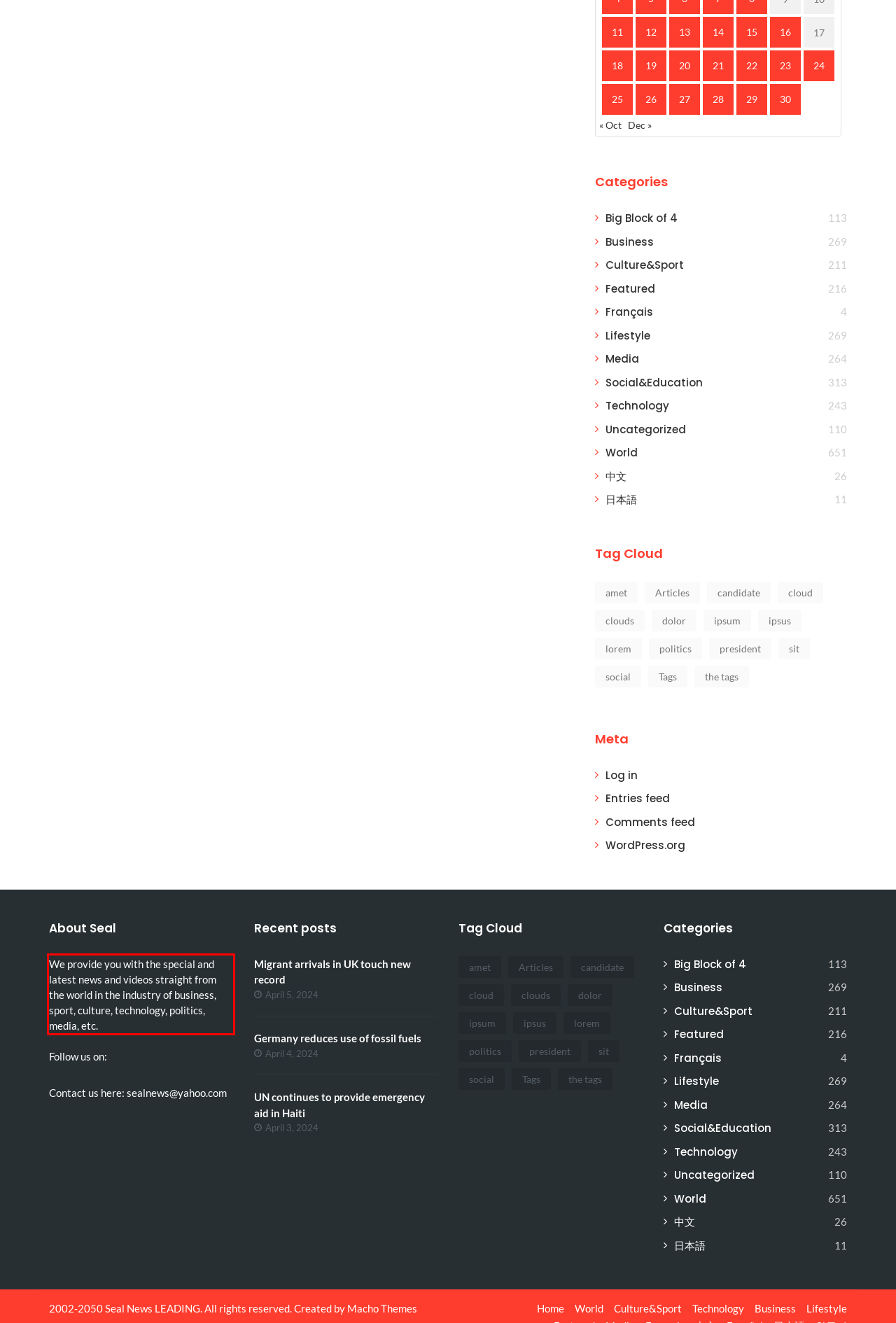Examine the webpage screenshot, find the red bounding box, and extract the text content within this marked area.

We provide you with the special and latest news and videos straight from the world in the industry of business, sport, culture, technology, politics, media, etc.